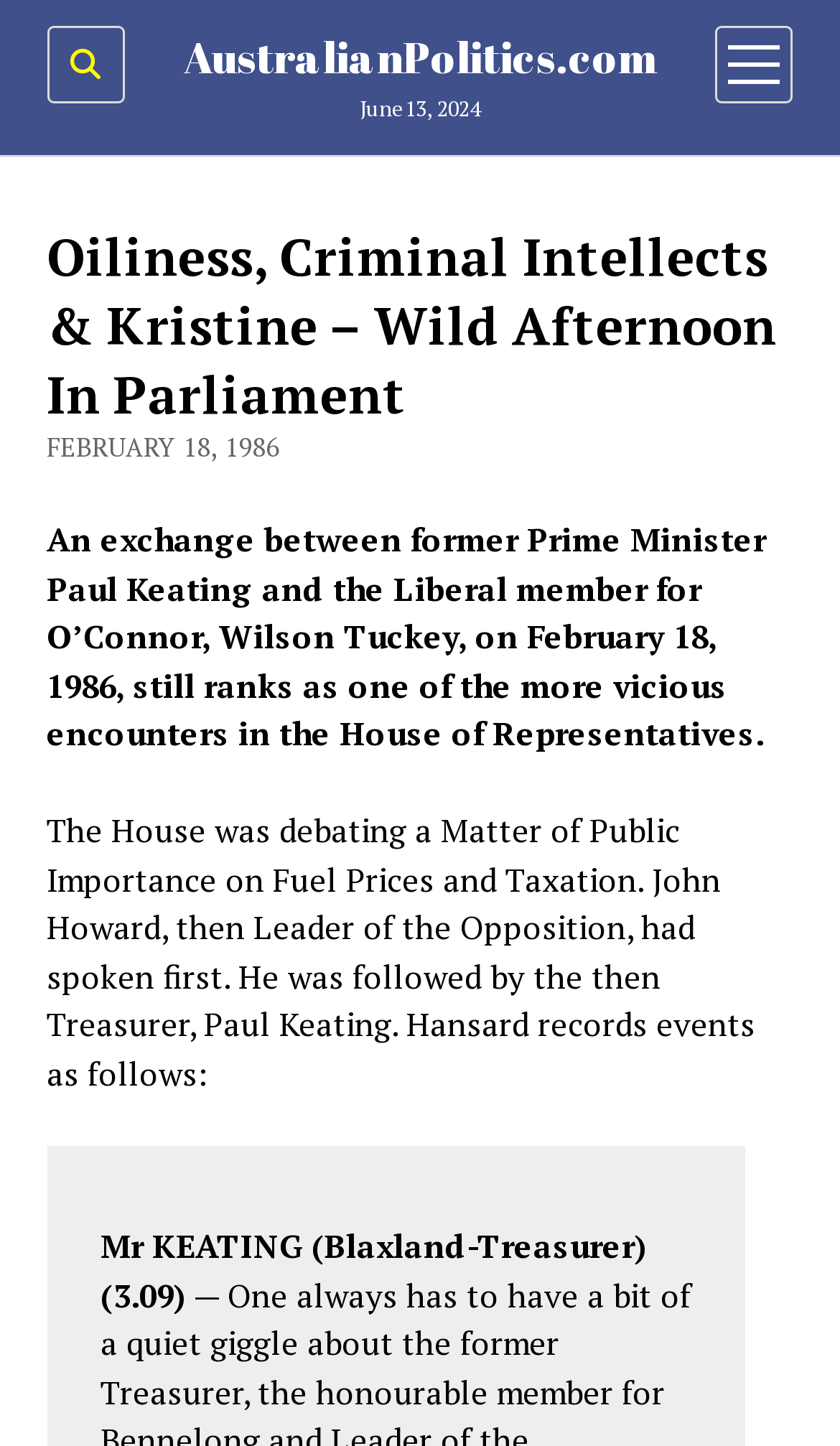Please determine the bounding box coordinates for the element with the description: "AustralianPolitics.com".

[0.218, 0.019, 0.782, 0.06]